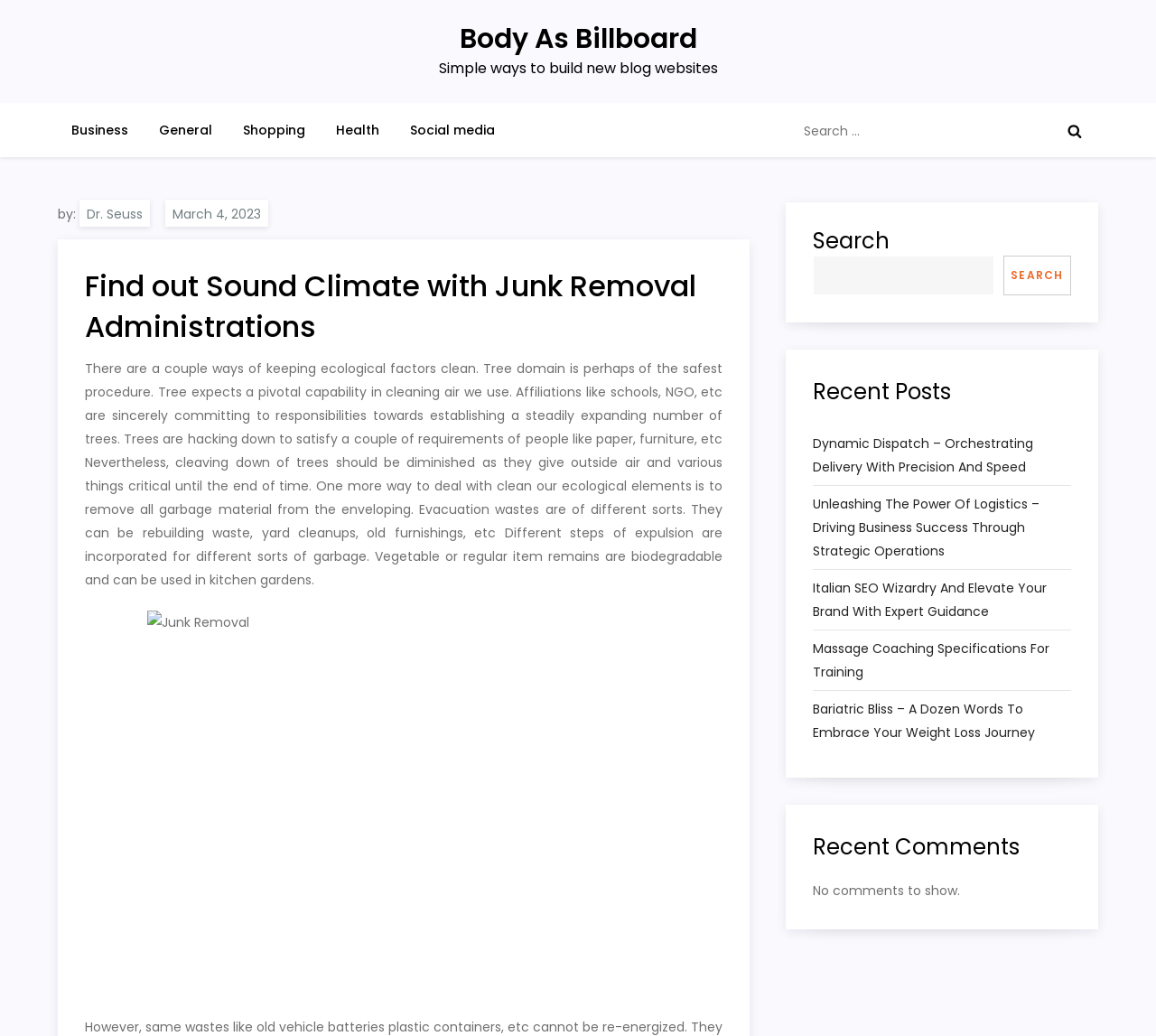Show the bounding box coordinates of the element that should be clicked to complete the task: "Read the article by Dr. Seuss".

[0.069, 0.193, 0.13, 0.219]